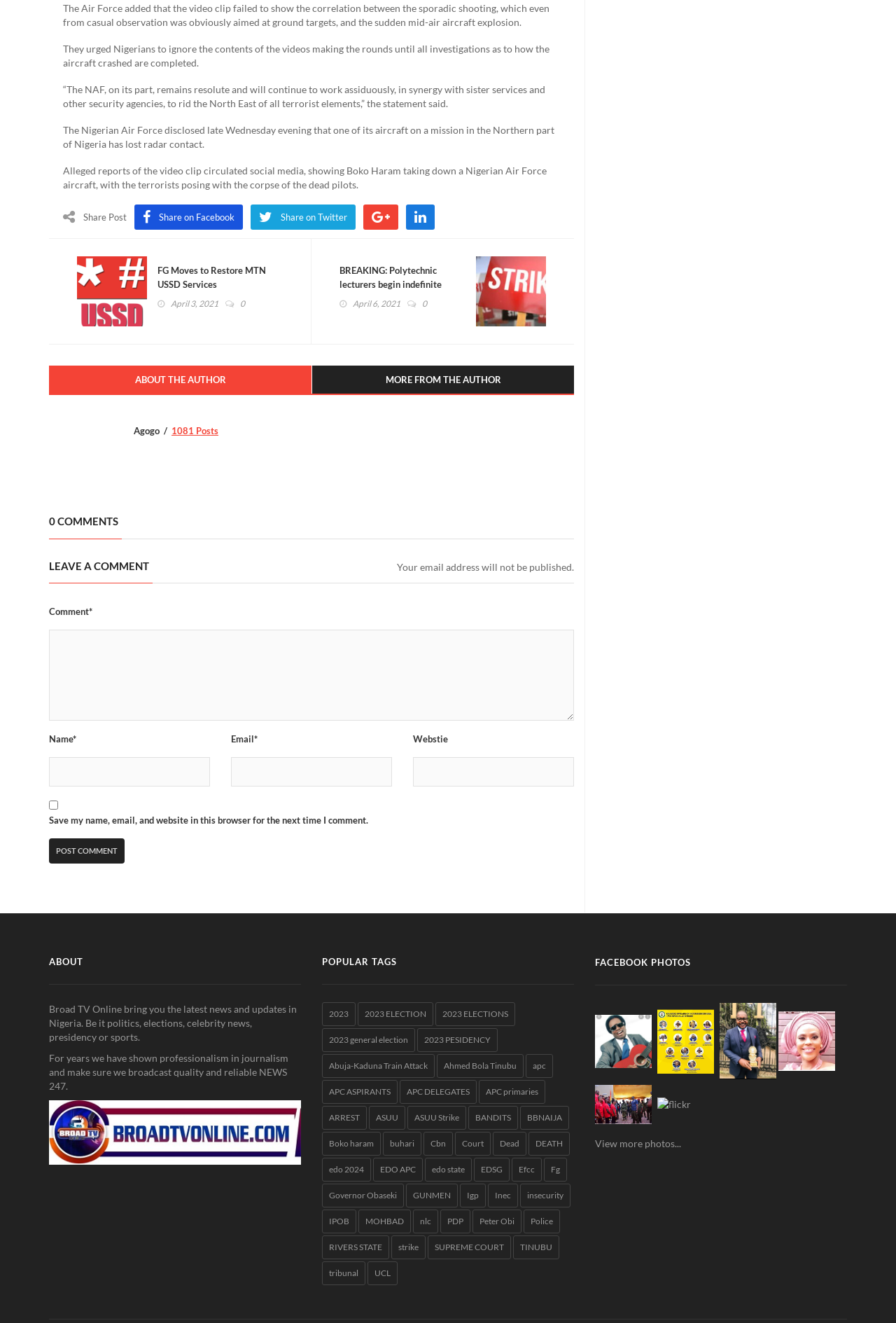Show the bounding box coordinates of the element that should be clicked to complete the task: "Share on Facebook".

[0.15, 0.154, 0.271, 0.173]